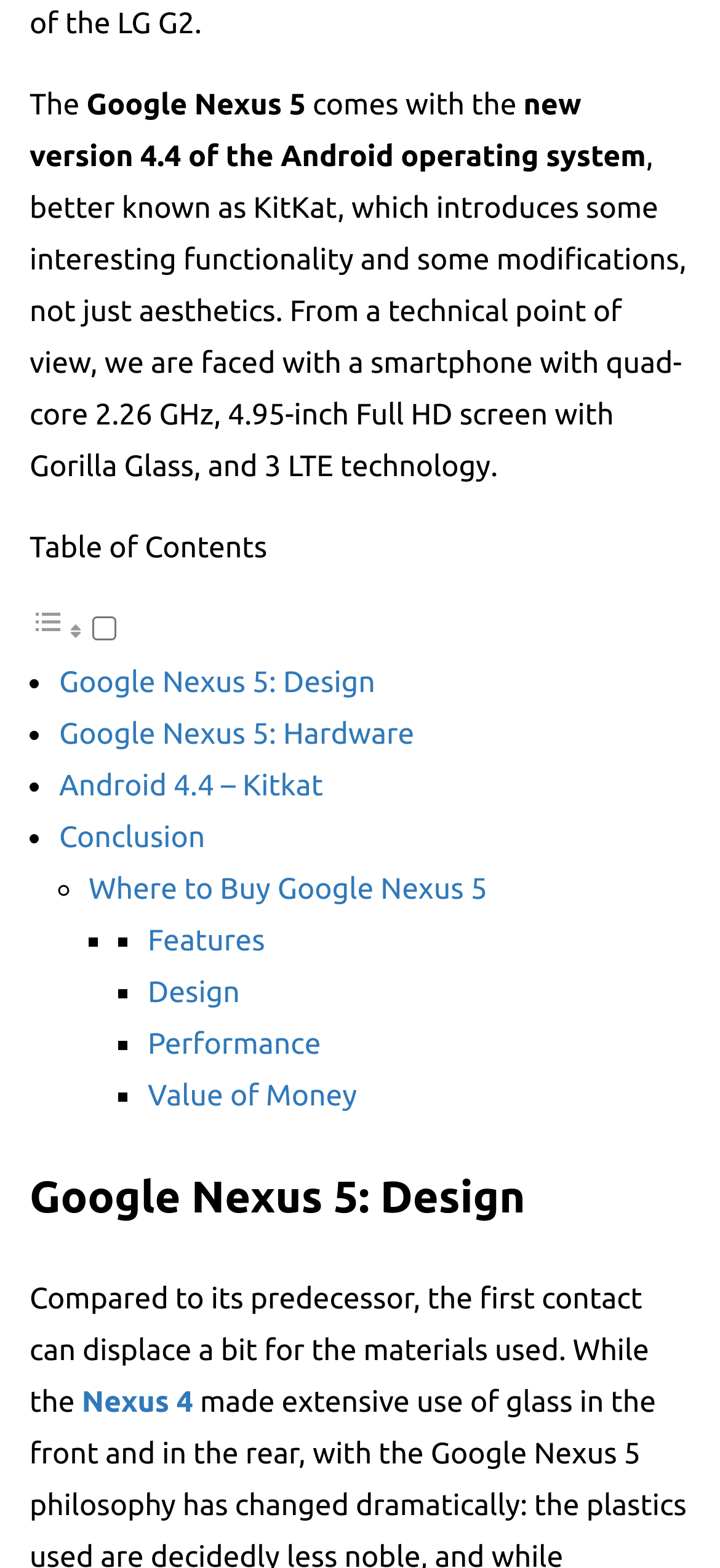Use a single word or phrase to answer the following:
How many links are there in the Table of Contents section?

5